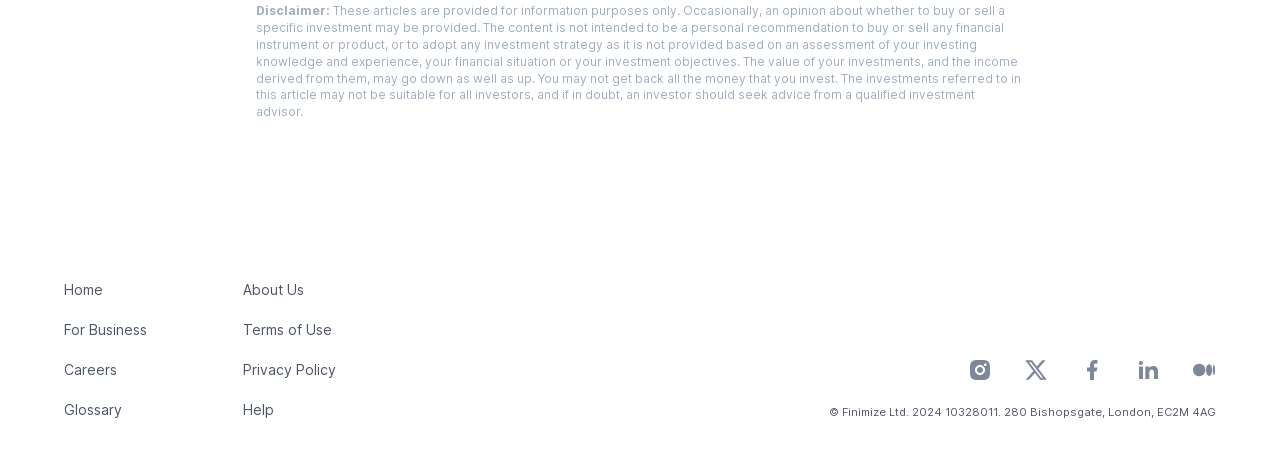Give a one-word or short phrase answer to this question: 
What are the main navigation links?

Home, For Business, Careers, Glossary, About Us